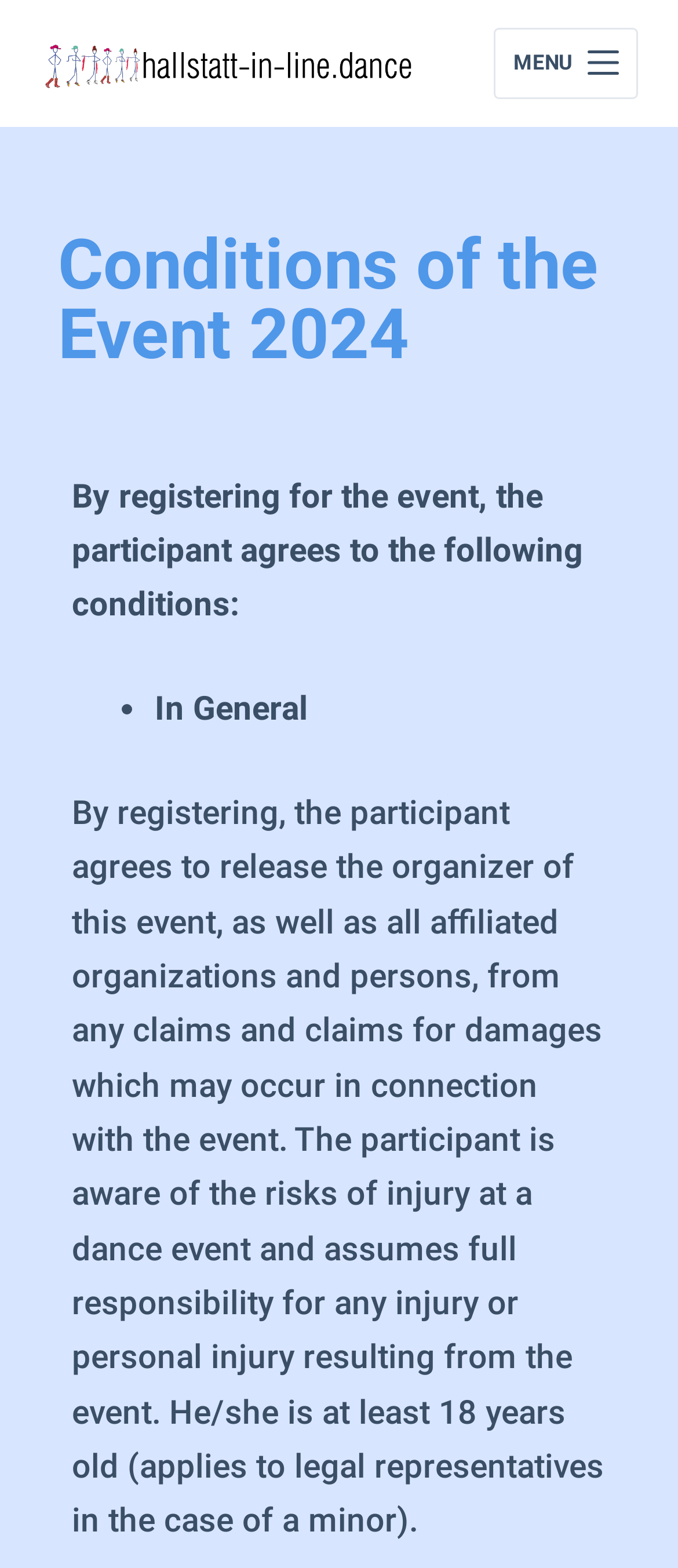Your task is to find and give the main heading text of the webpage.

Conditions of the Event 2024